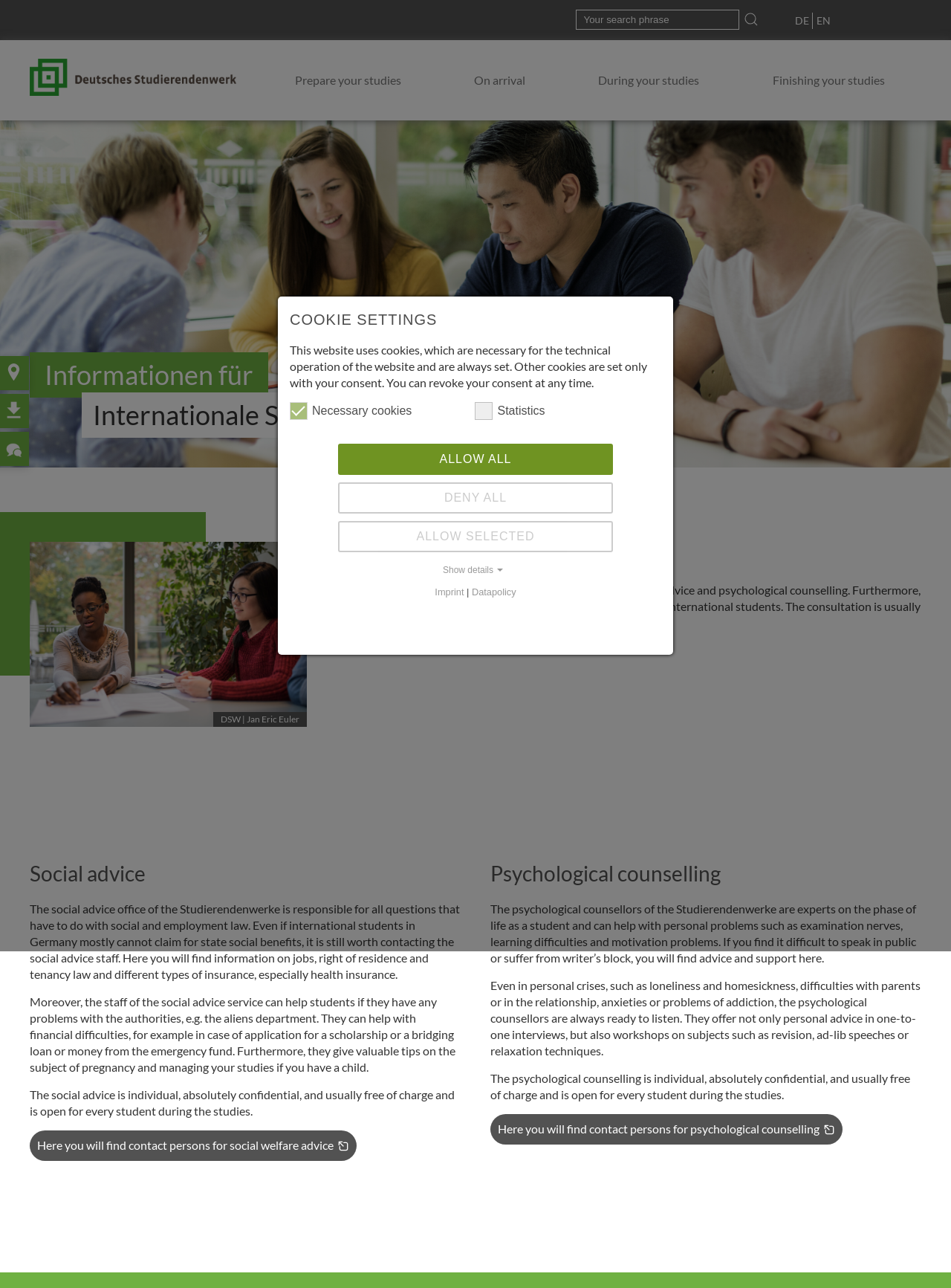Based on the image, please elaborate on the answer to the following question:
What is the topic of the webpage?

The webpage is about the advisory service provided by the Deutsches Studentenwerk for international students, including social advice and psychological counselling.